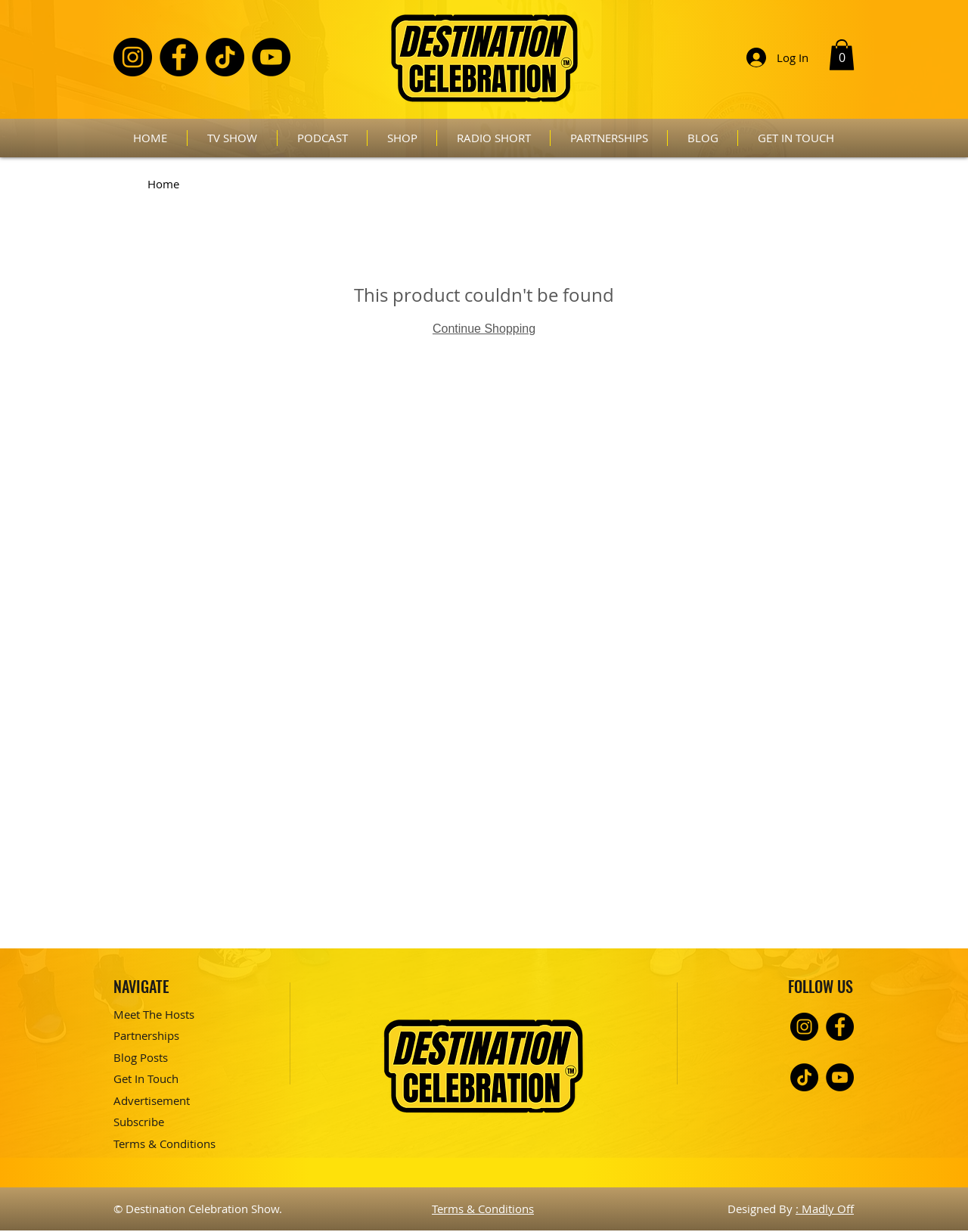Determine the bounding box coordinates of the region to click in order to accomplish the following instruction: "Explore Gallery". Provide the coordinates as four float numbers between 0 and 1, specifically [left, top, right, bottom].

None